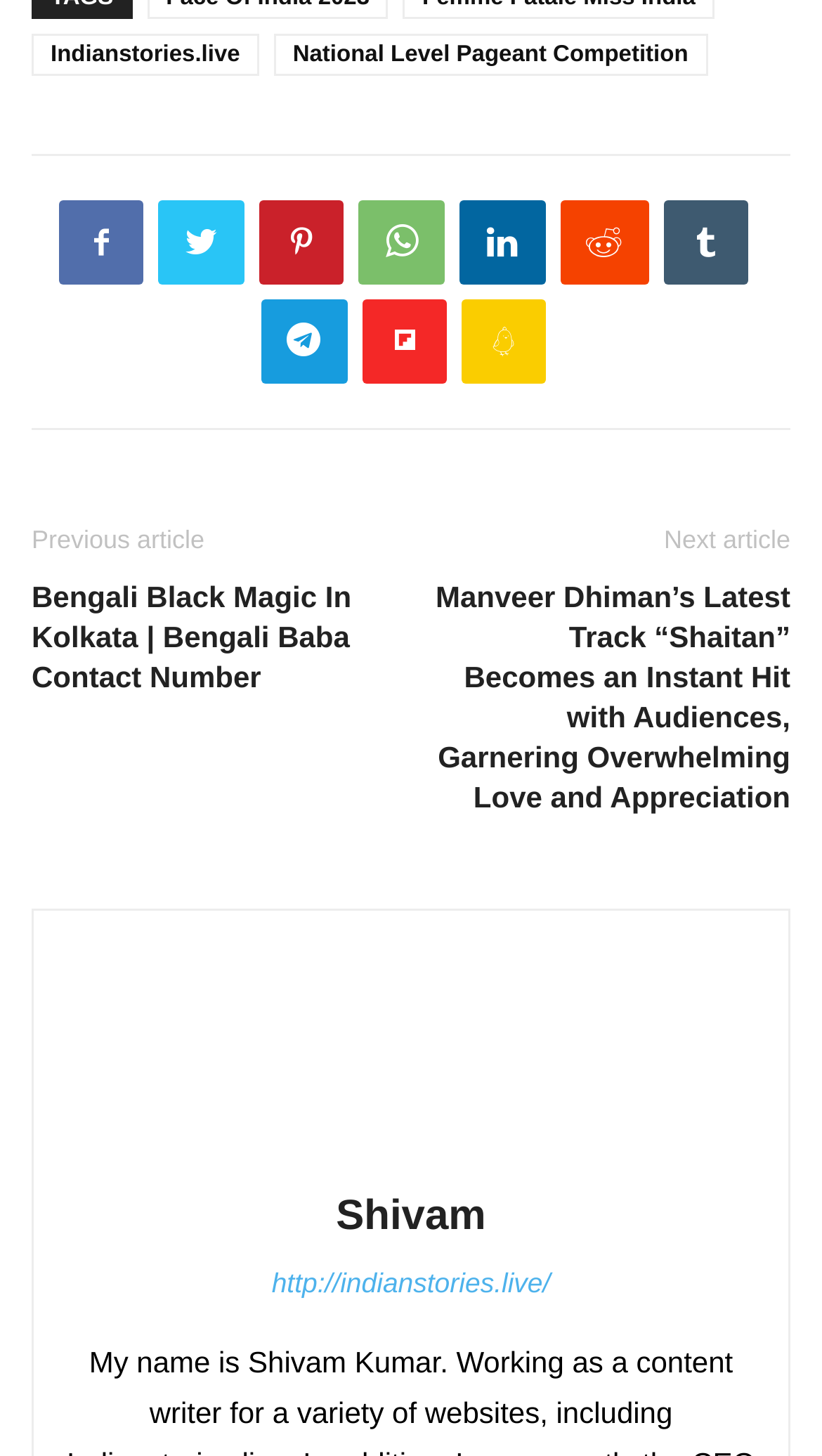Pinpoint the bounding box coordinates of the clickable element to carry out the following instruction: "go to Shivam's page."

[0.409, 0.82, 0.591, 0.851]